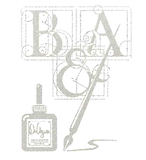What is the color scheme of the image?
Examine the image and give a concise answer in one word or a short phrase.

Soft, muted